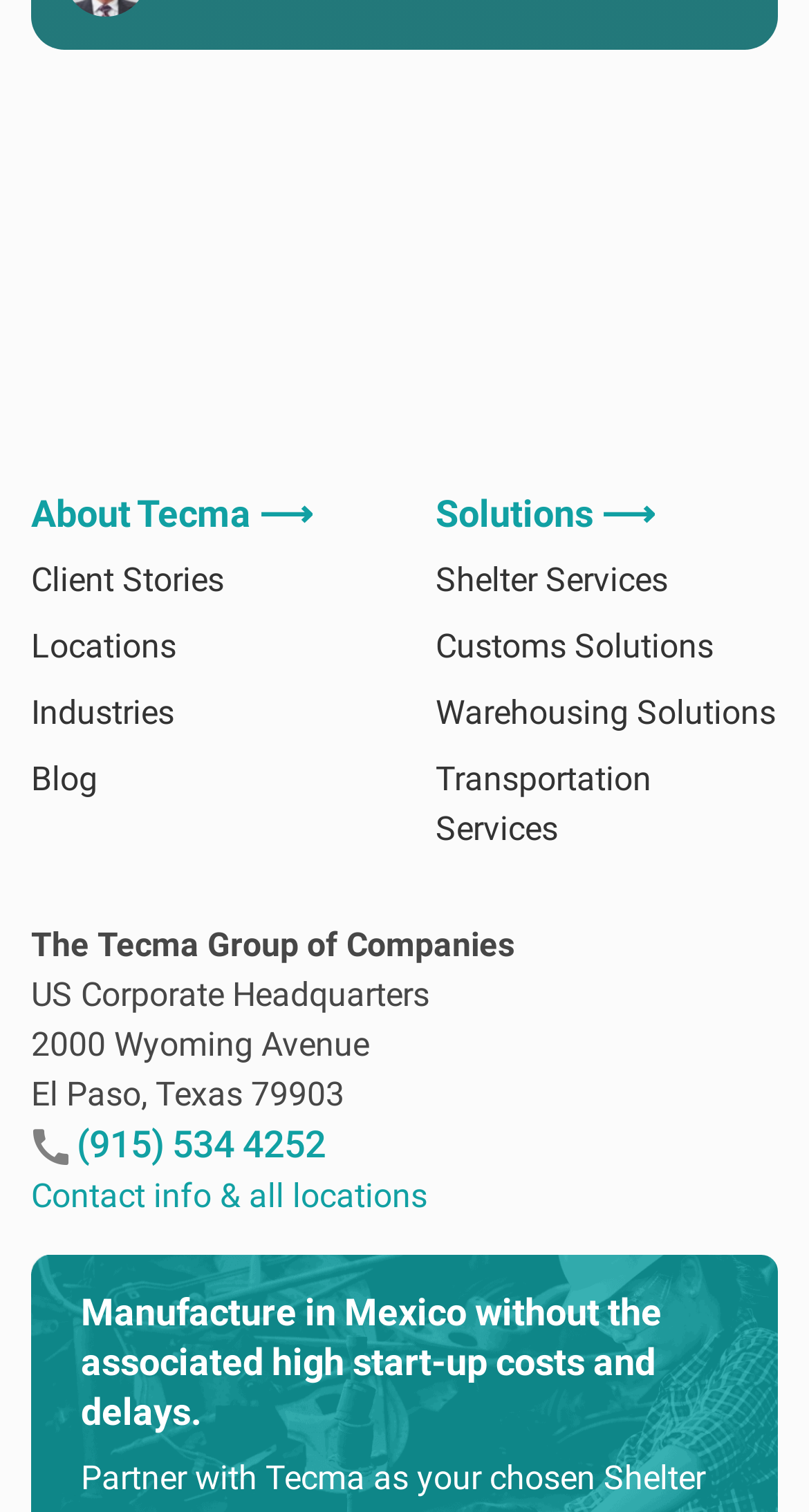Please find the bounding box coordinates of the element that needs to be clicked to perform the following instruction: "Read about Shelter Services". The bounding box coordinates should be four float numbers between 0 and 1, represented as [left, top, right, bottom].

[0.538, 0.37, 0.826, 0.397]